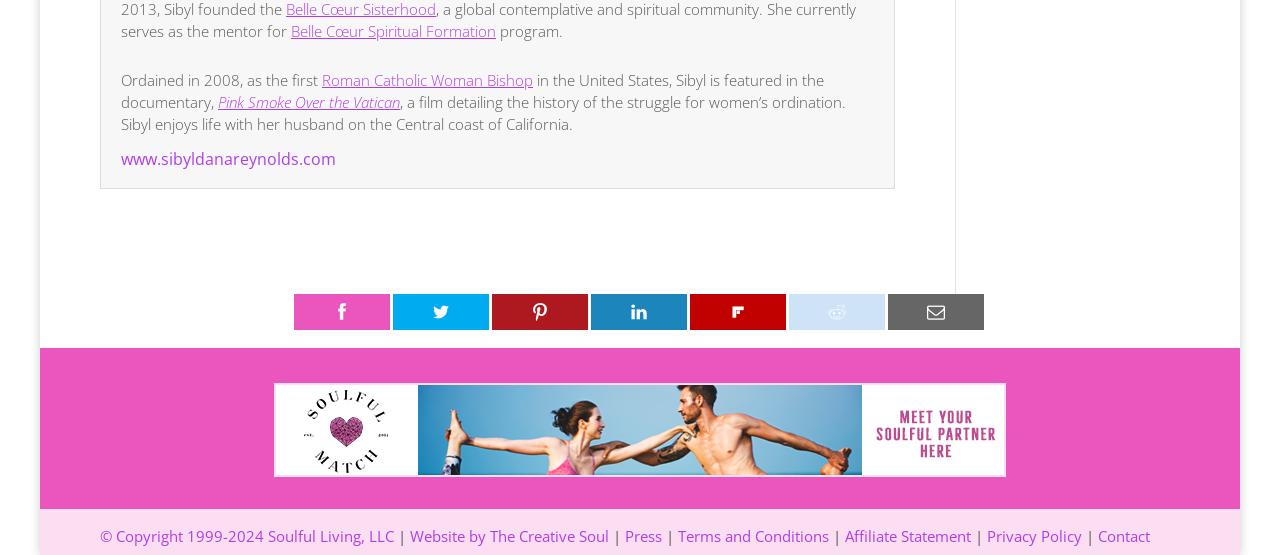Locate the bounding box coordinates of the clickable area needed to fulfill the instruction: "Meet Your Spiritually Conscious, Mindful, Yoga, Soulful Partner Here".

[0.214, 0.83, 0.786, 0.866]